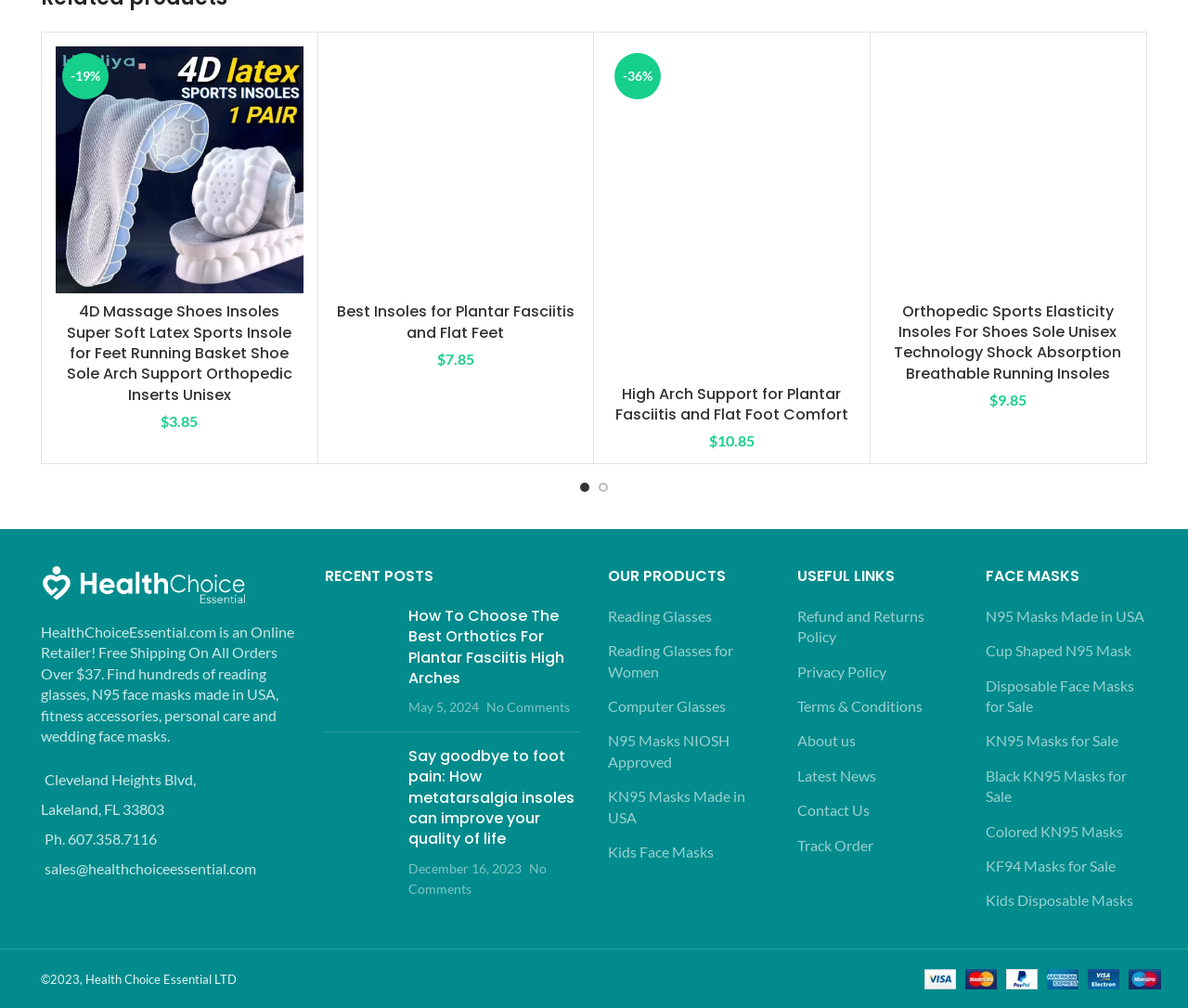Using the information in the image, give a detailed answer to the following question: What is the company name of the online retailer?

The company name of the online retailer can be found in the footer section of the webpage, where it is written as 'HealthChoiceEssential.com is an Online Retailer!'.